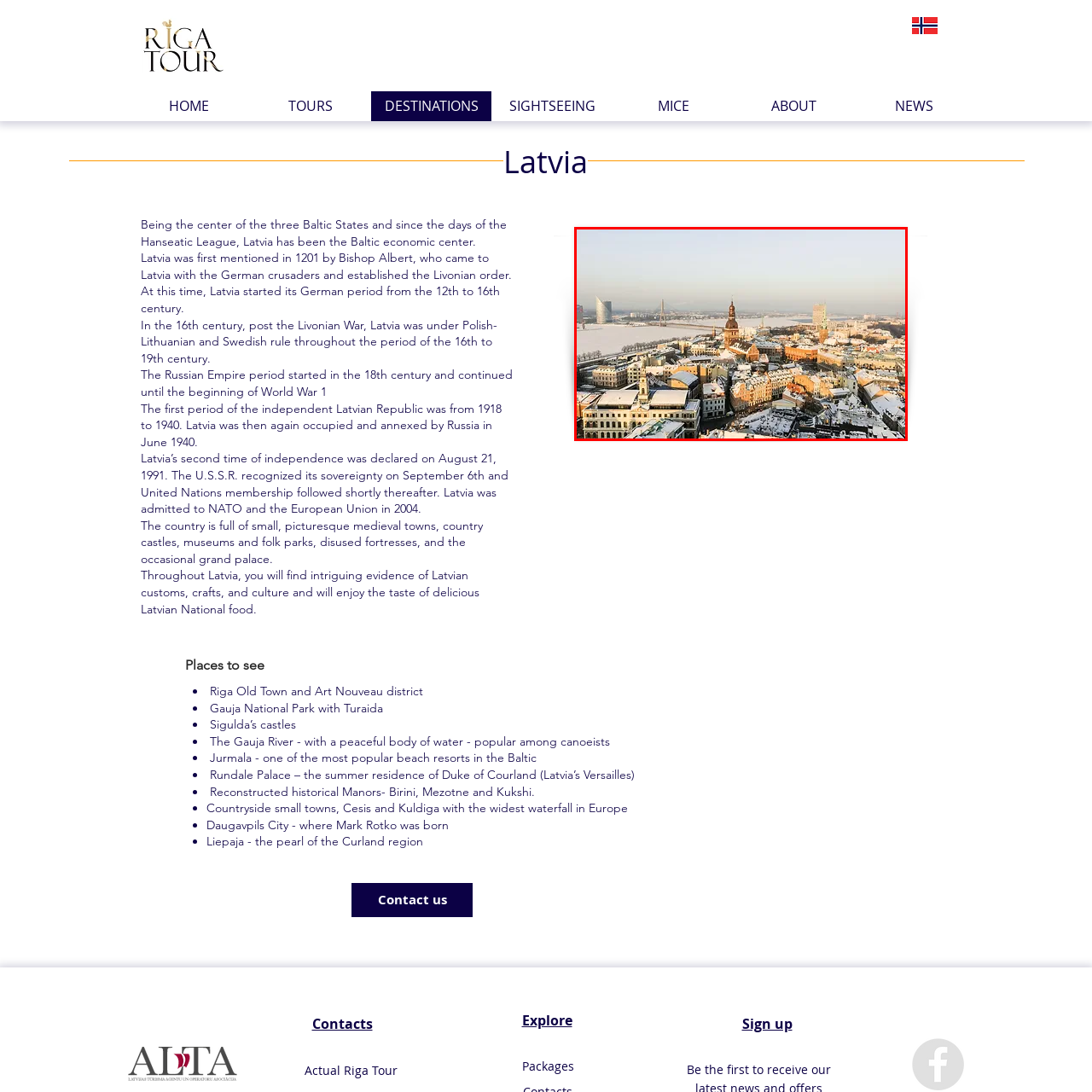What is the body of water in the background of the image?
Please look at the image marked with a red bounding box and provide a one-word or short-phrase answer based on what you see.

Daugava River